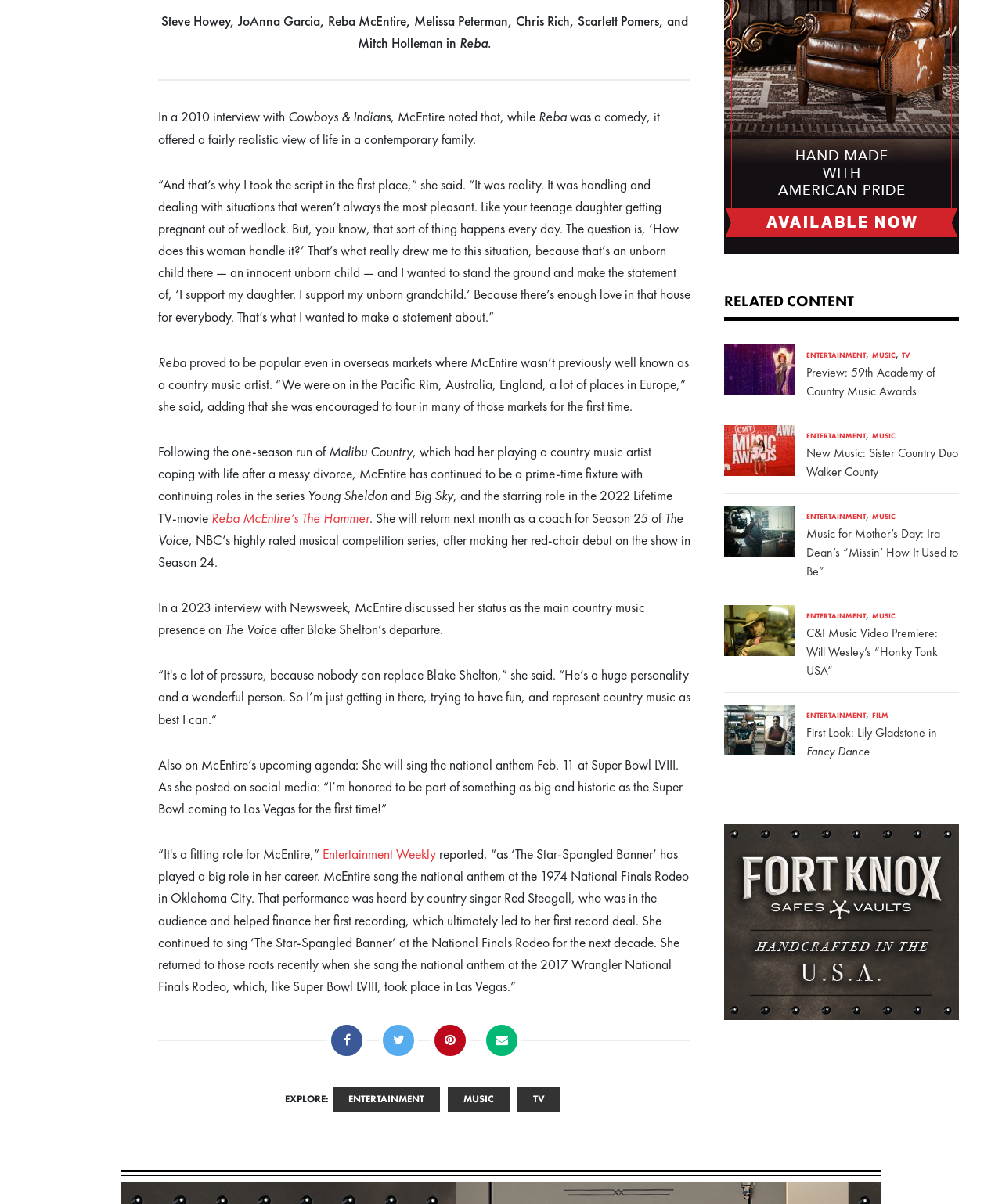Based on the element description parent_node: ENTERTAINMENT, MUSIC, TV, identify the bounding box of the UI element in the given webpage screenshot. The coordinates should be in the format (top-left x, top-left y, bottom-right x, bottom-right y) and must be between 0 and 1.

[0.723, 0.286, 0.793, 0.329]